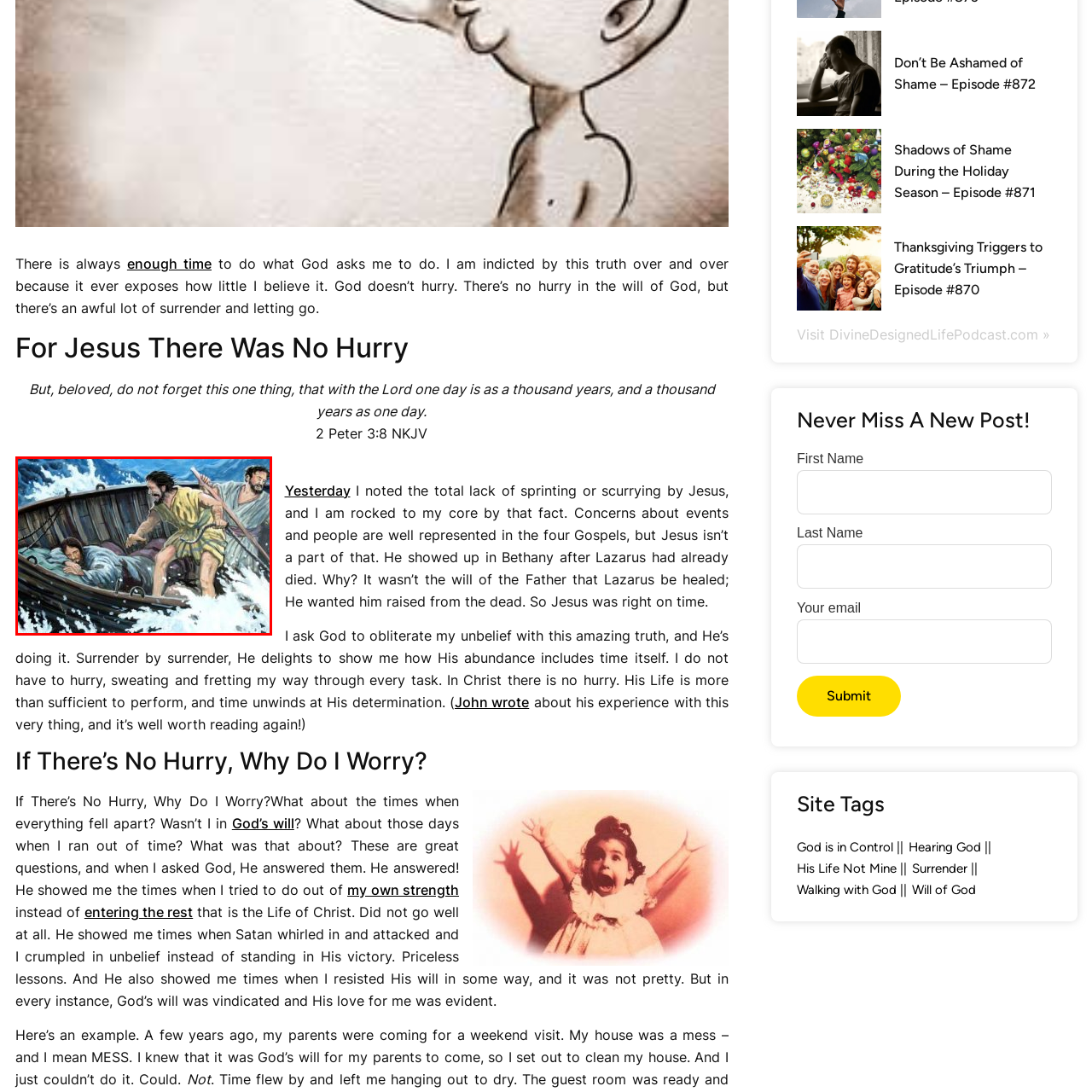Give a detailed narrative of the image enclosed by the red box.

The image depicts a scene from the biblical narrative of Jesus calming the storm, a powerful illustration of faith amidst chaos. In a small boat, three figures are captured in a moment of tension on turbulent waters. 

The man at the front is urgently engaging with the environment, possibly steering or trying to manage the chaotic situation, while another figure appears to be laboring in fear or concern. The central figure, who represents Jesus, is shown lying down peacefully, emphasizing His unshakeable calmness in the face of adversity. This stark contrast between the disciples' anxiety and Christ's tranquility conveys a profound message about trust and surrender to divine will, highlighting the theme explored in the accompanying text titled "For Jesus There Was No Hurry." 

The waves crashing around them symbolize the storms of life, reminding viewers of the notion that faith can sustain tranquility even when circumstances seem overwhelming.